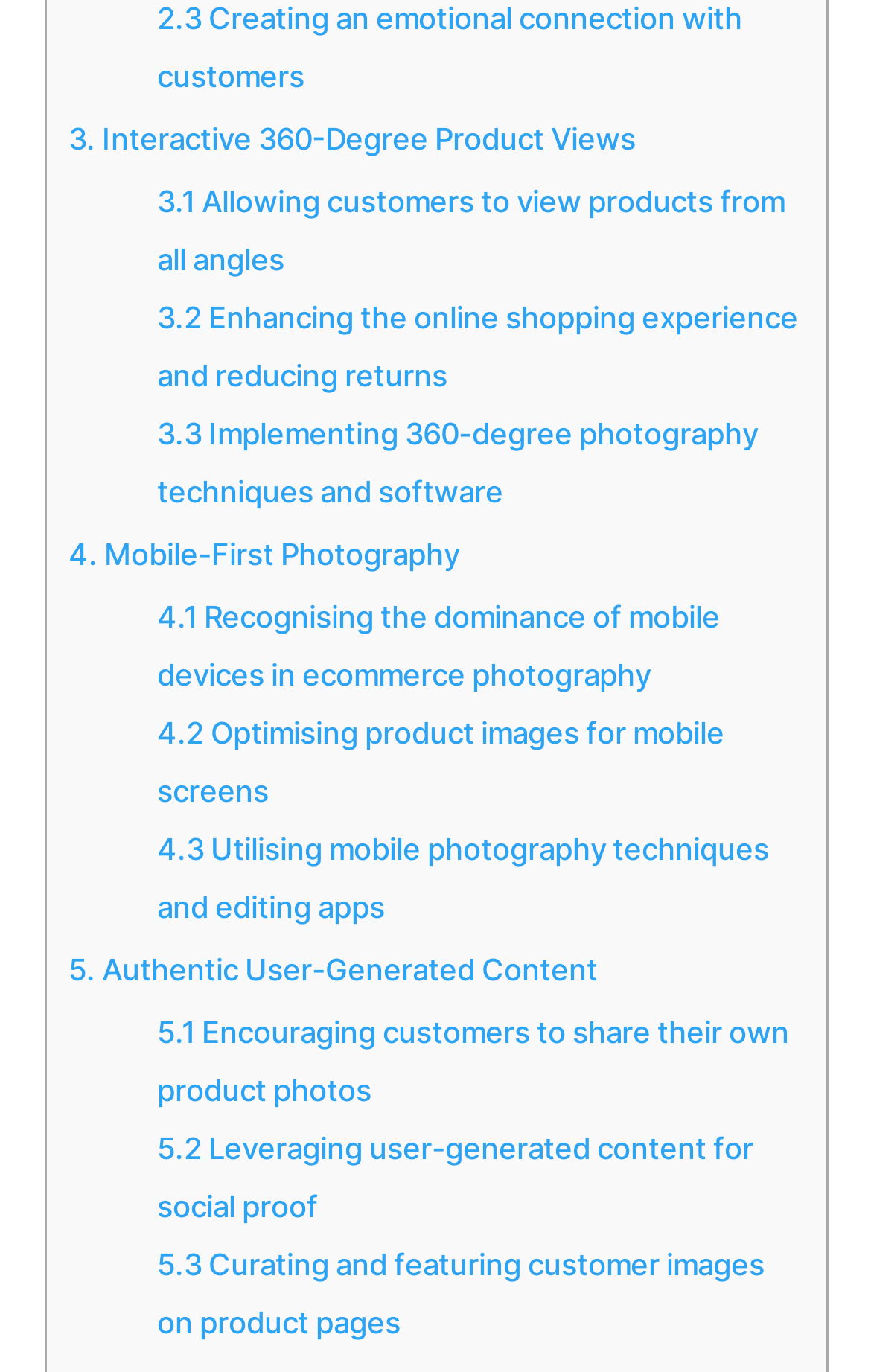Please specify the coordinates of the bounding box for the element that should be clicked to carry out this instruction: "Learn about 5. Authentic User-Generated Content". The coordinates must be four float numbers between 0 and 1, formatted as [left, top, right, bottom].

[0.078, 0.694, 0.686, 0.72]